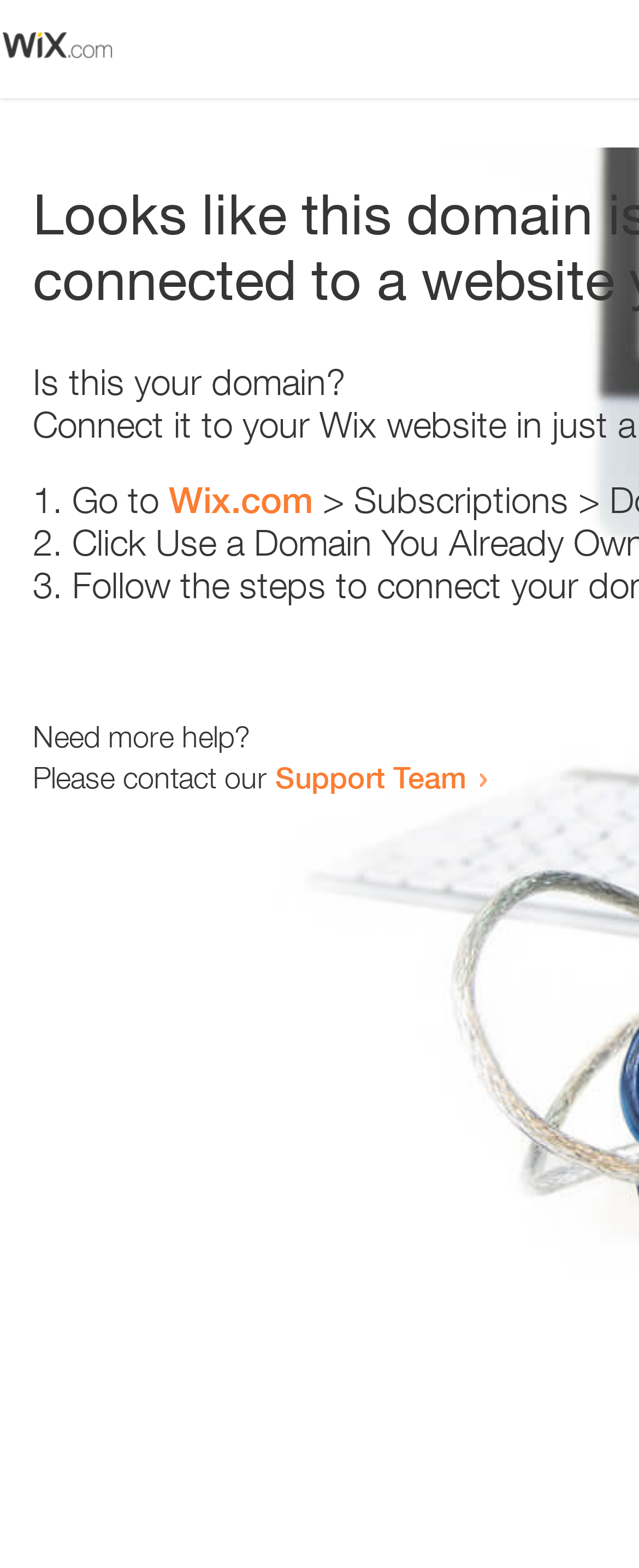What is the first step to take?
Give a detailed response to the question by analyzing the screenshot.

The webpage appears to be an error page, and it provides a list of steps to take. The first step is indicated by the list marker '1.' and the text 'Go to' followed by a link to 'Wix.com', which suggests that the user should go to the Wix.com website.